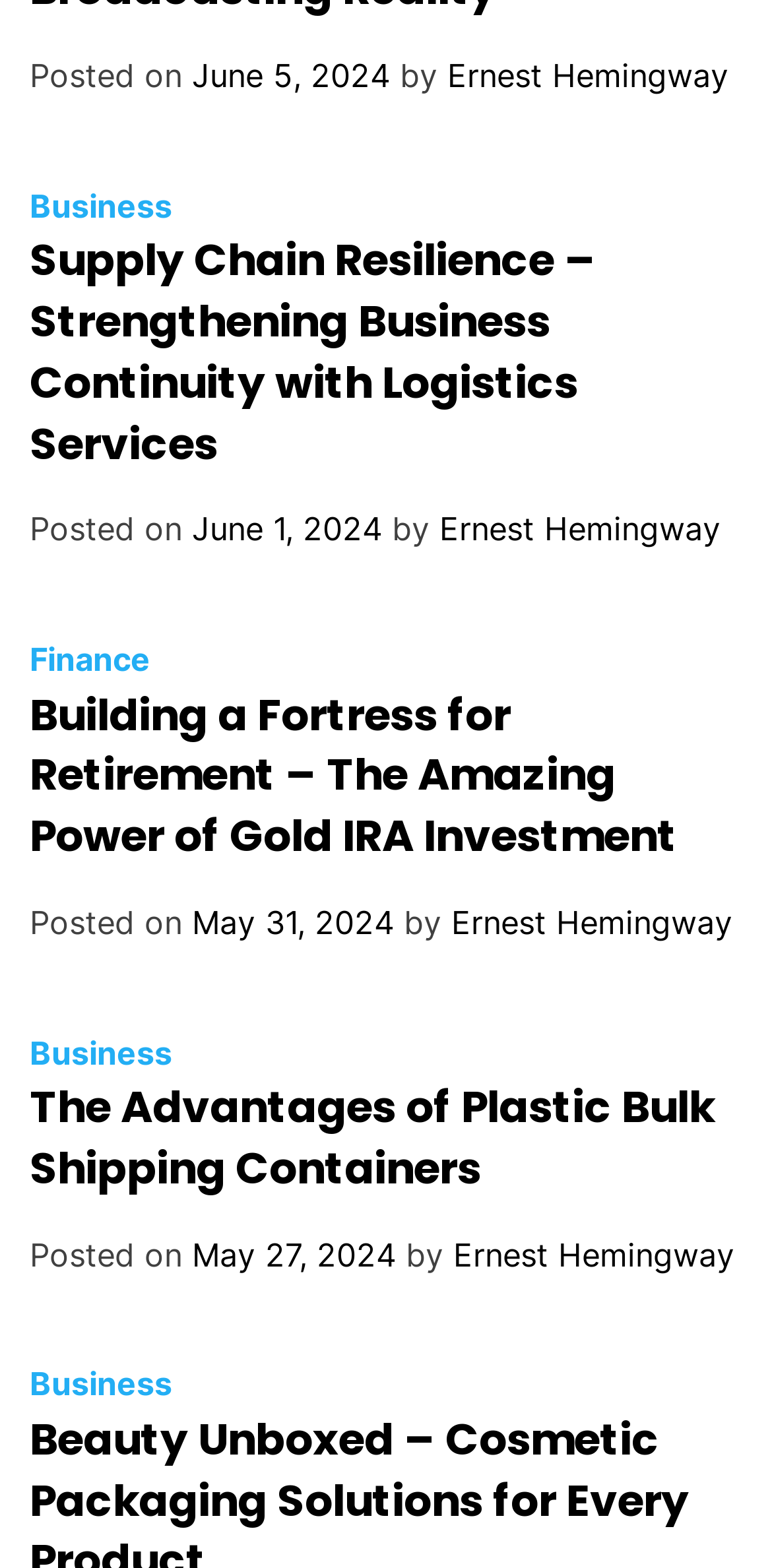What is the title of the fourth article?
Provide an in-depth and detailed answer to the question.

I found the title of the fourth article by looking at the heading section, which is located above the 'Posted on' section. The title is specified as 'The Advantages of Plastic Bulk Shipping Containers'.